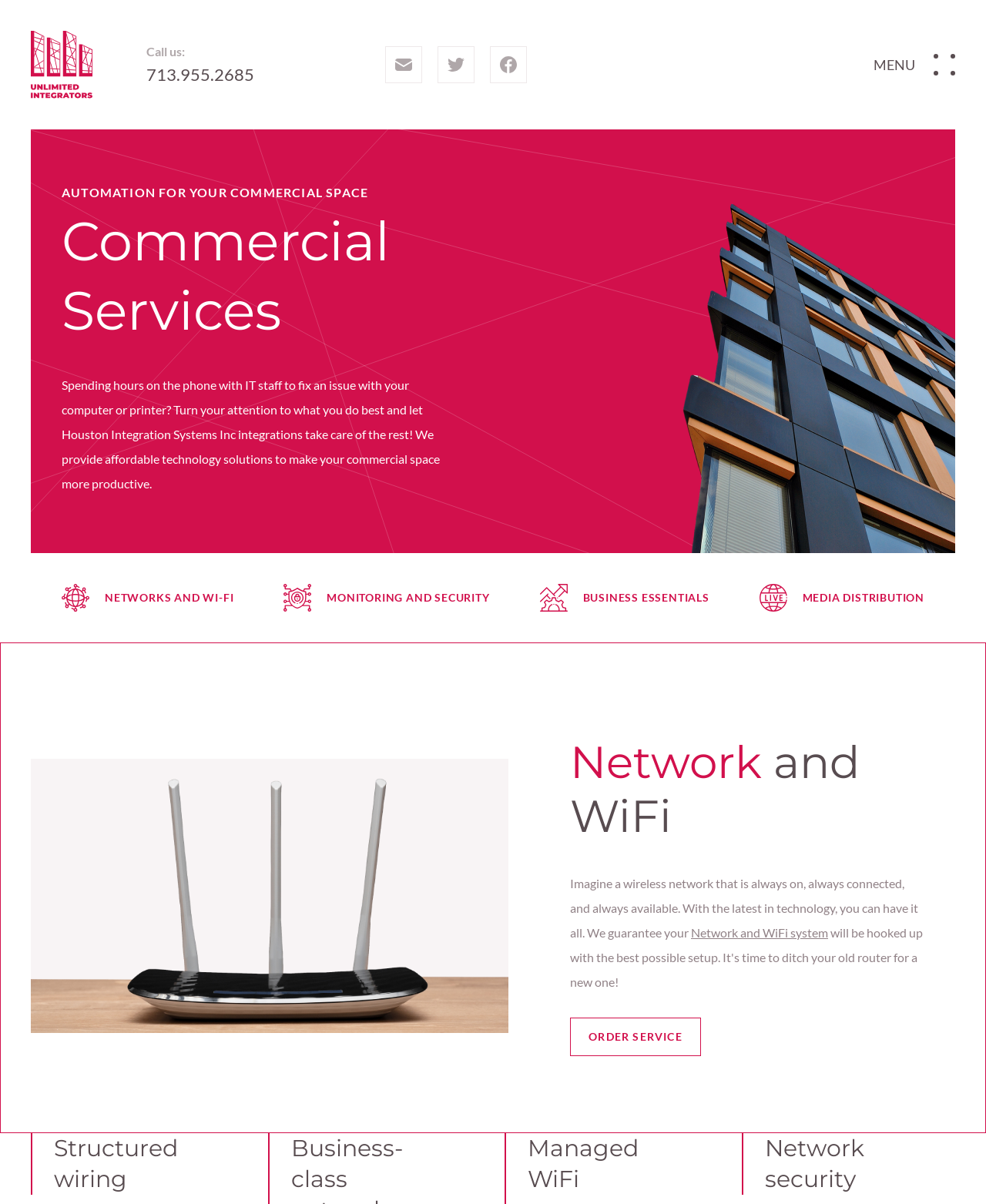What is the phone number to call?
Could you please answer the question thoroughly and with as much detail as possible?

I found the phone number by looking at the link element with the text '713.955.2685' which is located near the 'Call us:' static text.